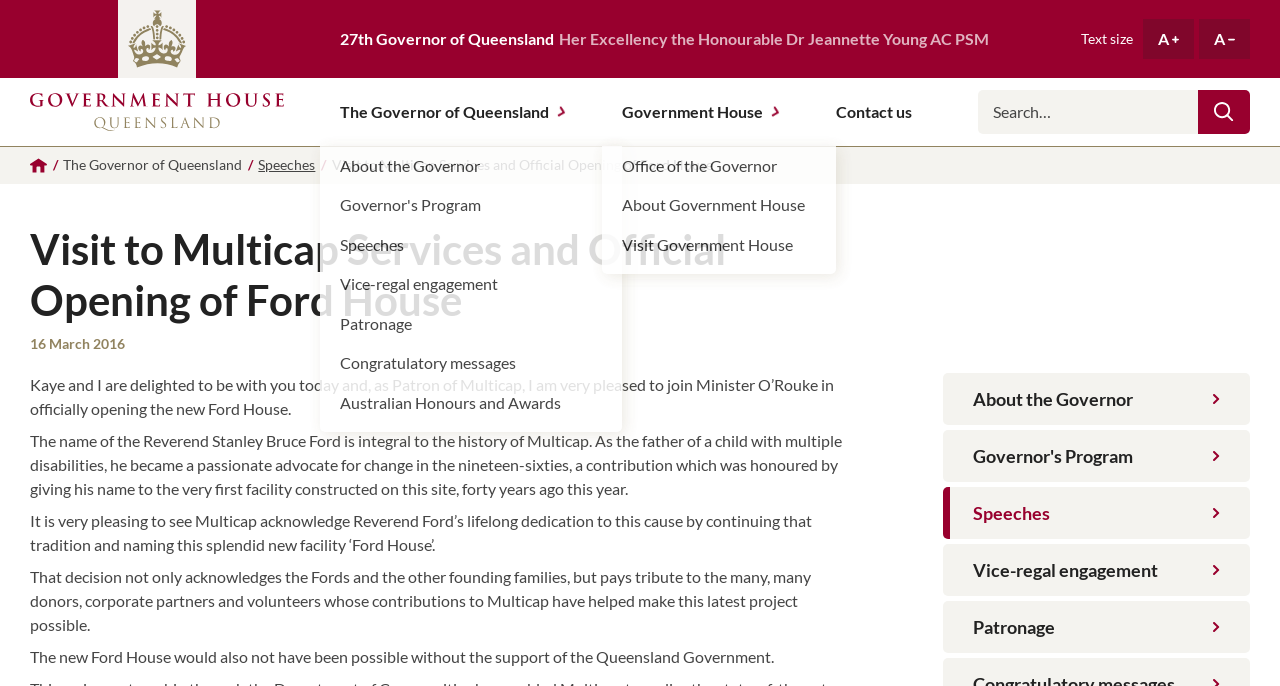Find the bounding box coordinates of the element you need to click on to perform this action: 'Click the 'A' button to increase text size'. The coordinates should be represented by four float values between 0 and 1, in the format [left, top, right, bottom].

[0.893, 0.028, 0.933, 0.085]